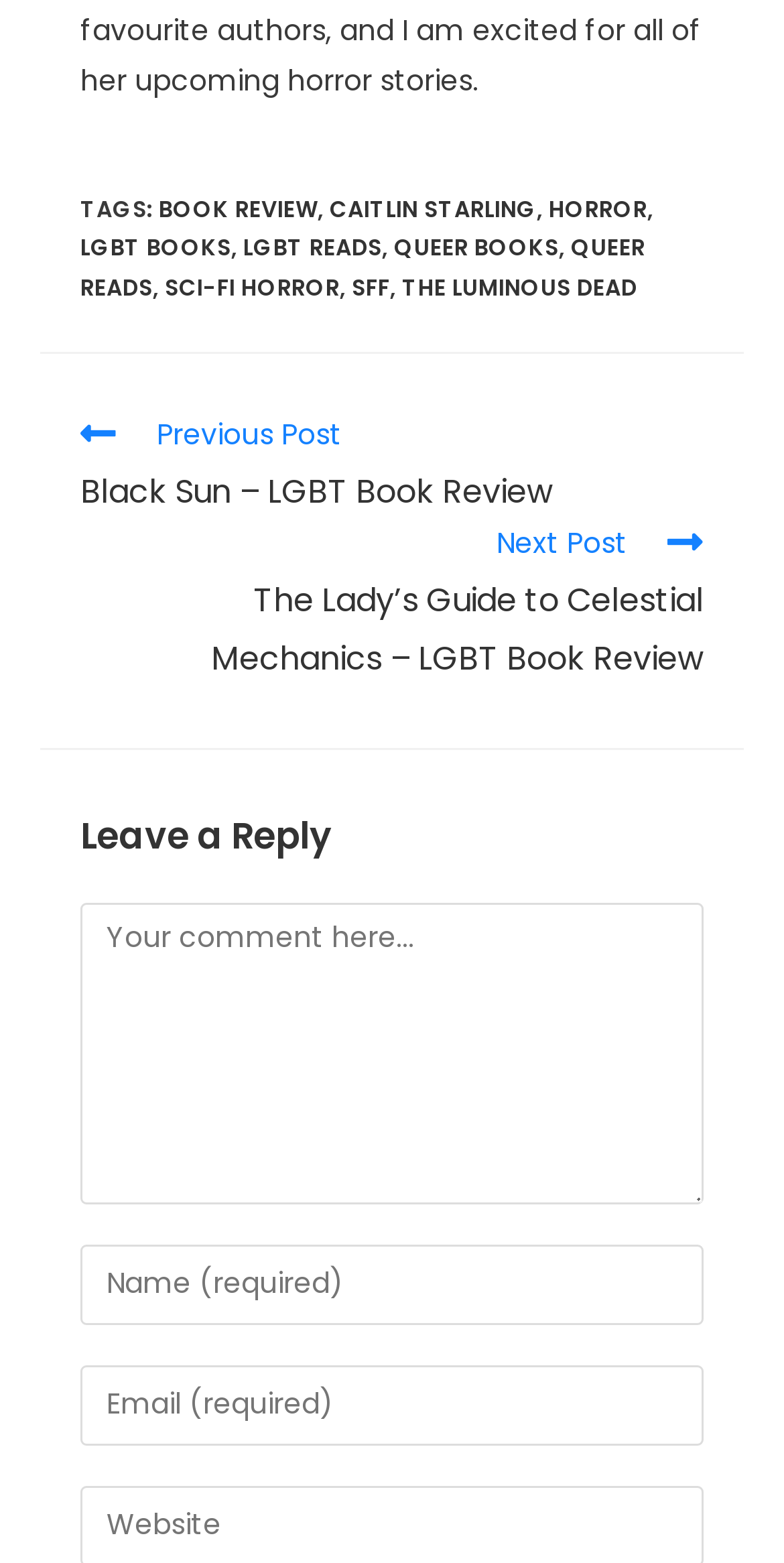How many textboxes are there for commenting?
Refer to the image and provide a detailed answer to the question.

I counted the number of textboxes for commenting by looking at the elements with the type 'textbox'. There are three textboxes: one for commenting, one for entering the name or username, and one for entering the email address.